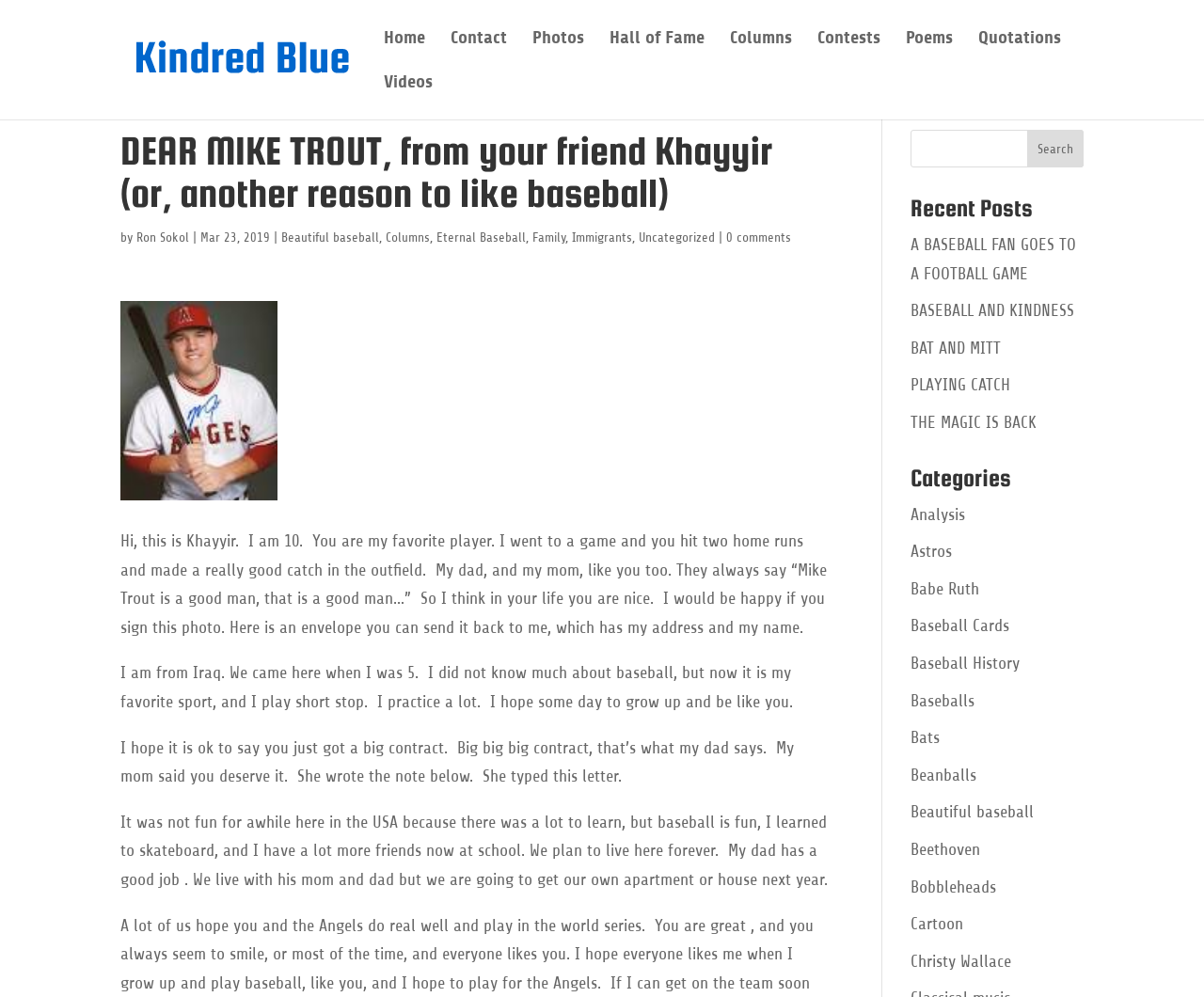Determine the bounding box coordinates for the clickable element to execute this instruction: "View the 'Beautiful baseball' category". Provide the coordinates as four float numbers between 0 and 1, i.e., [left, top, right, bottom].

[0.756, 0.805, 0.859, 0.824]